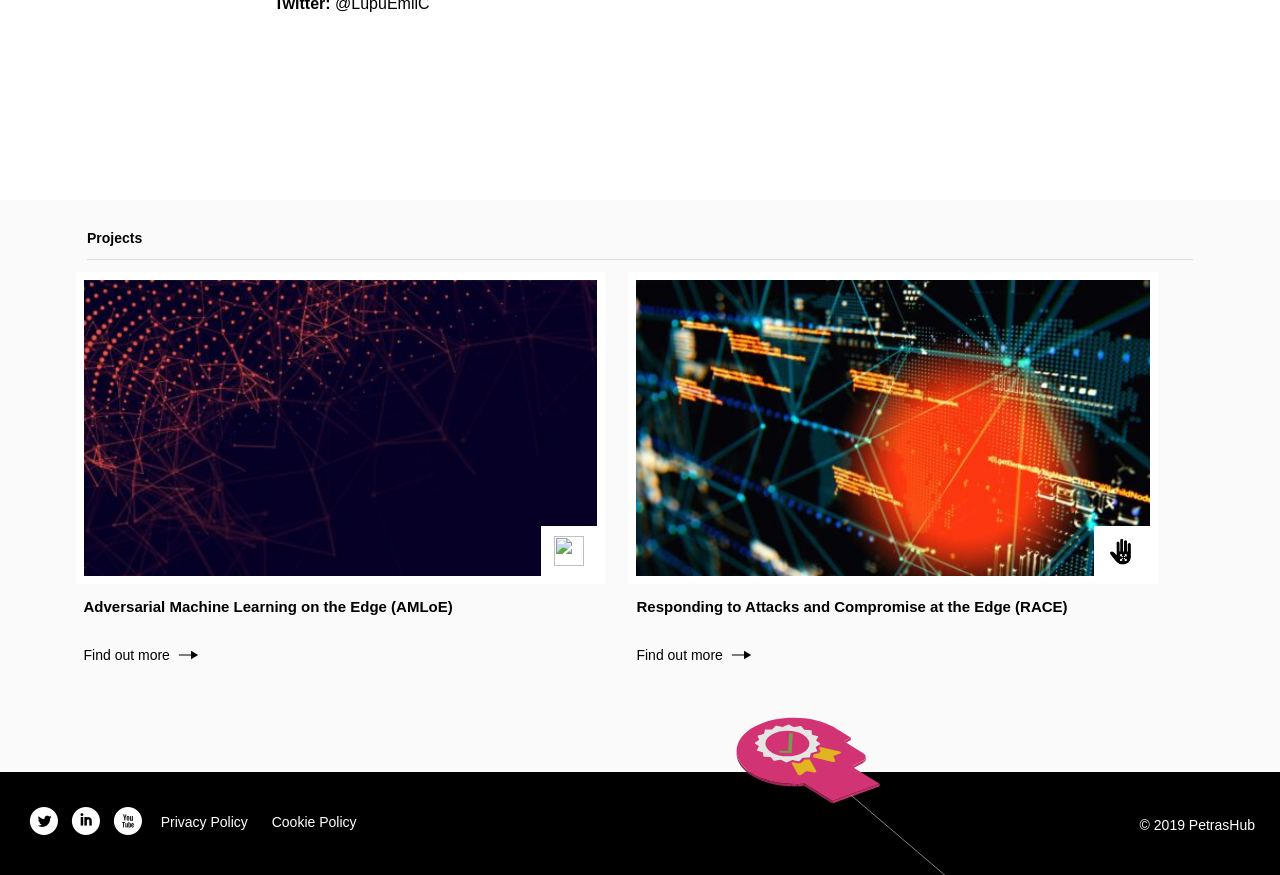Determine the bounding box for the described HTML element: "Privacy Policy". Ensure the coordinates are four float numbers between 0 and 1 in the format [left, top, right, bottom].

[0.126, 0.911, 0.194, 0.968]